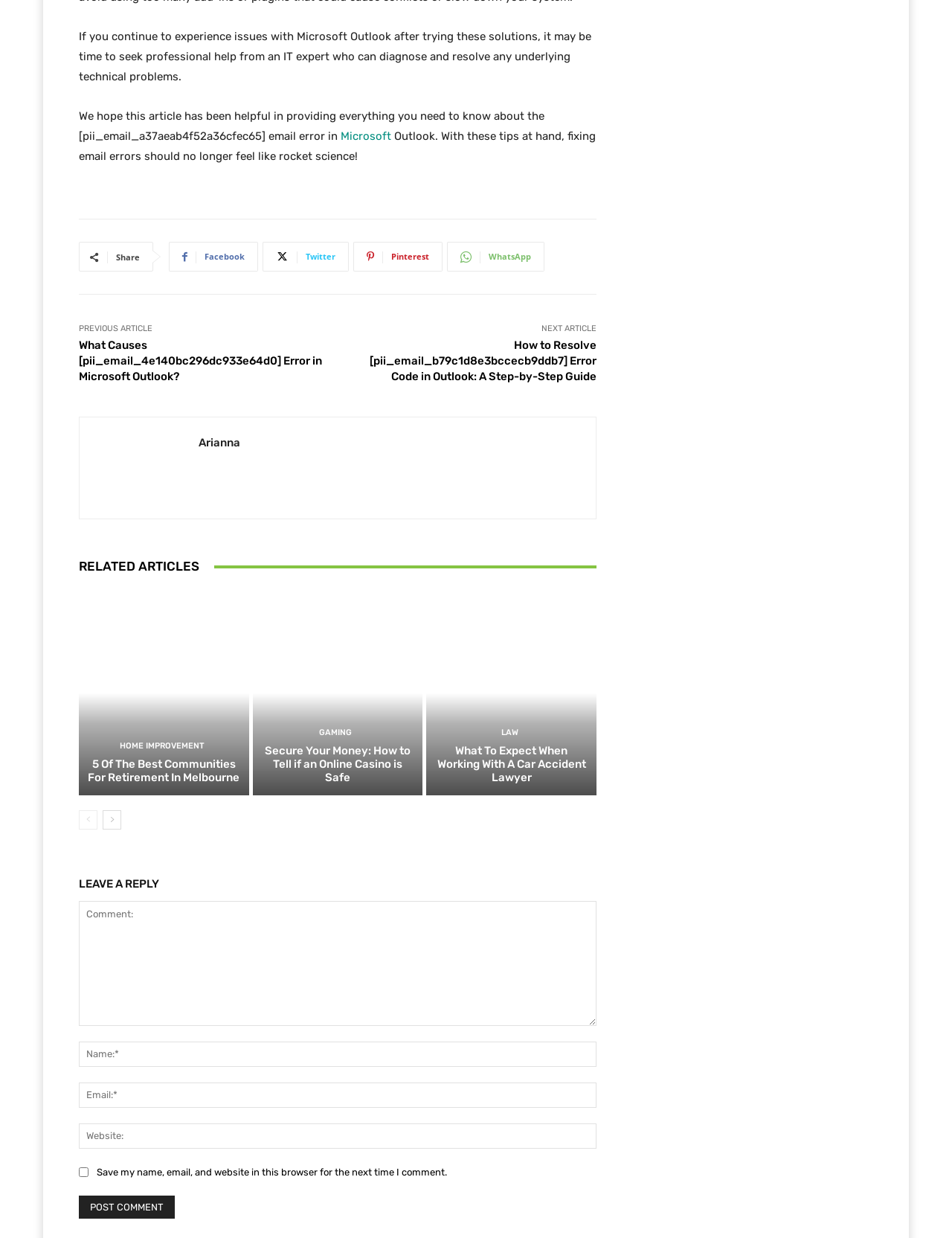Determine the bounding box coordinates of the clickable region to follow the instruction: "Read an article about Outlook email error".

[0.388, 0.274, 0.627, 0.31]